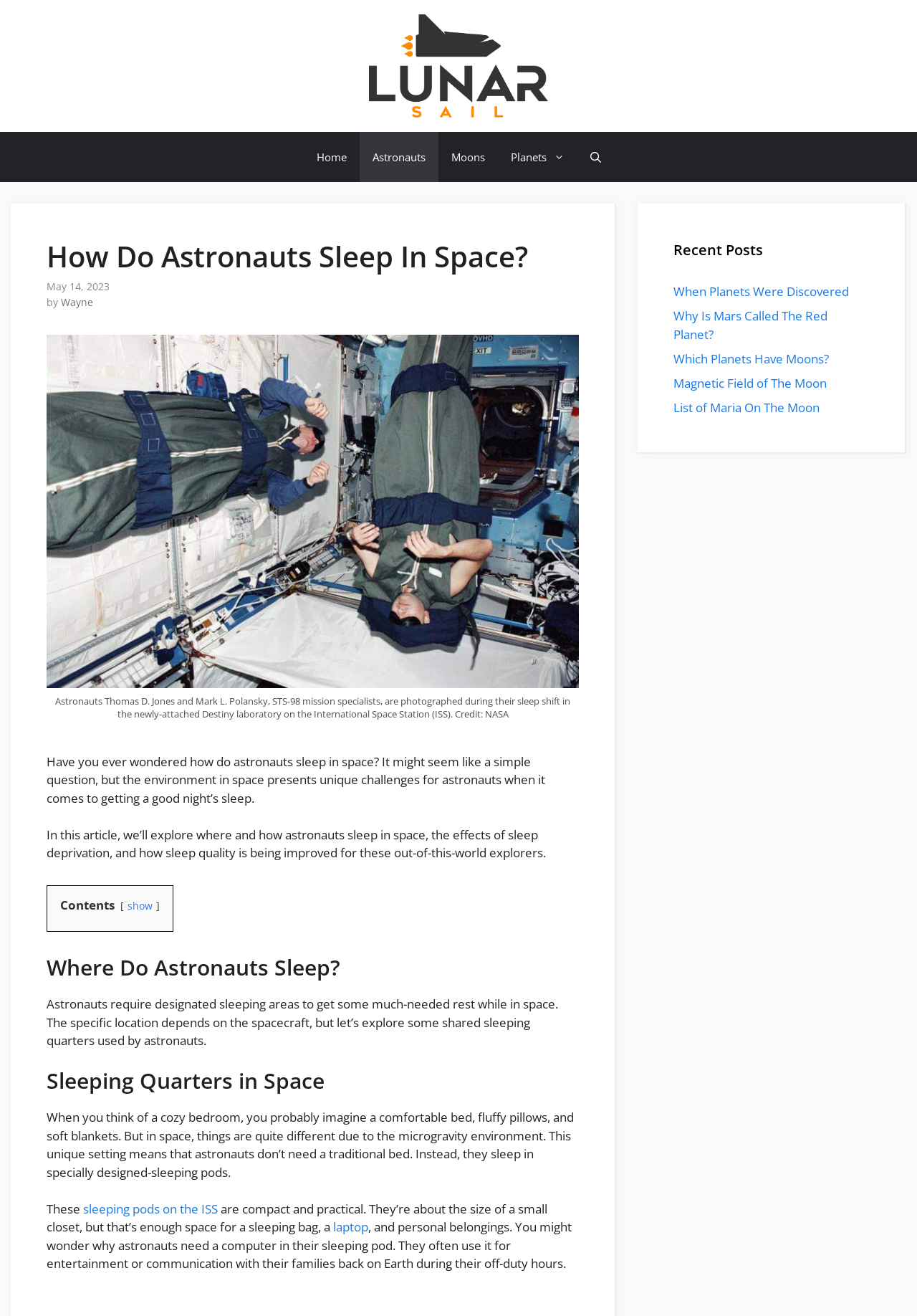Where do astronauts sleep in space?
Give a detailed explanation using the information visible in the image.

According to the article, astronauts require designated sleeping areas to get some much-needed rest while in space. The specific location depends on the spacecraft, but the article mentions sleeping quarters used by astronauts.